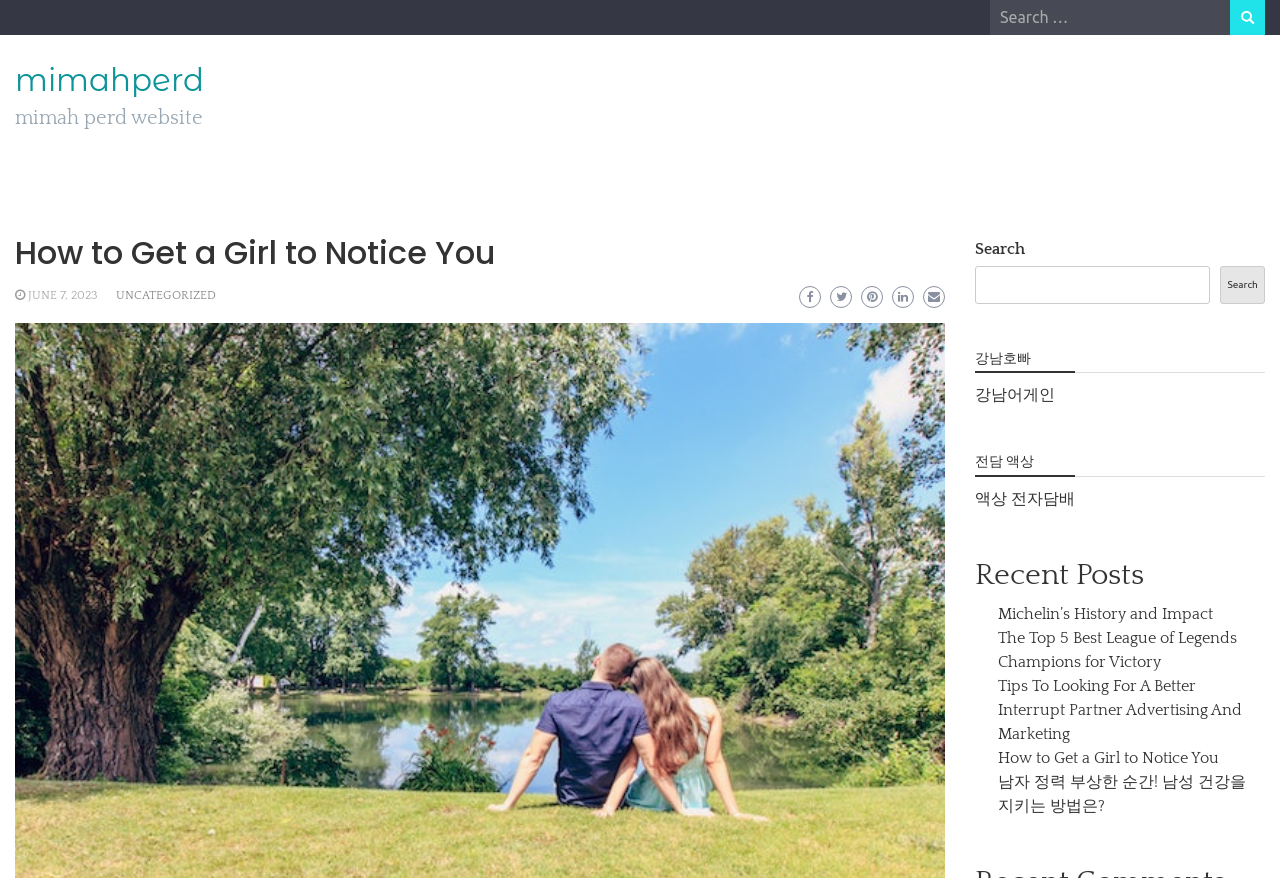Please specify the coordinates of the bounding box for the element that should be clicked to carry out this instruction: "Search again". The coordinates must be four float numbers between 0 and 1, formatted as [left, top, right, bottom].

[0.762, 0.303, 0.945, 0.346]